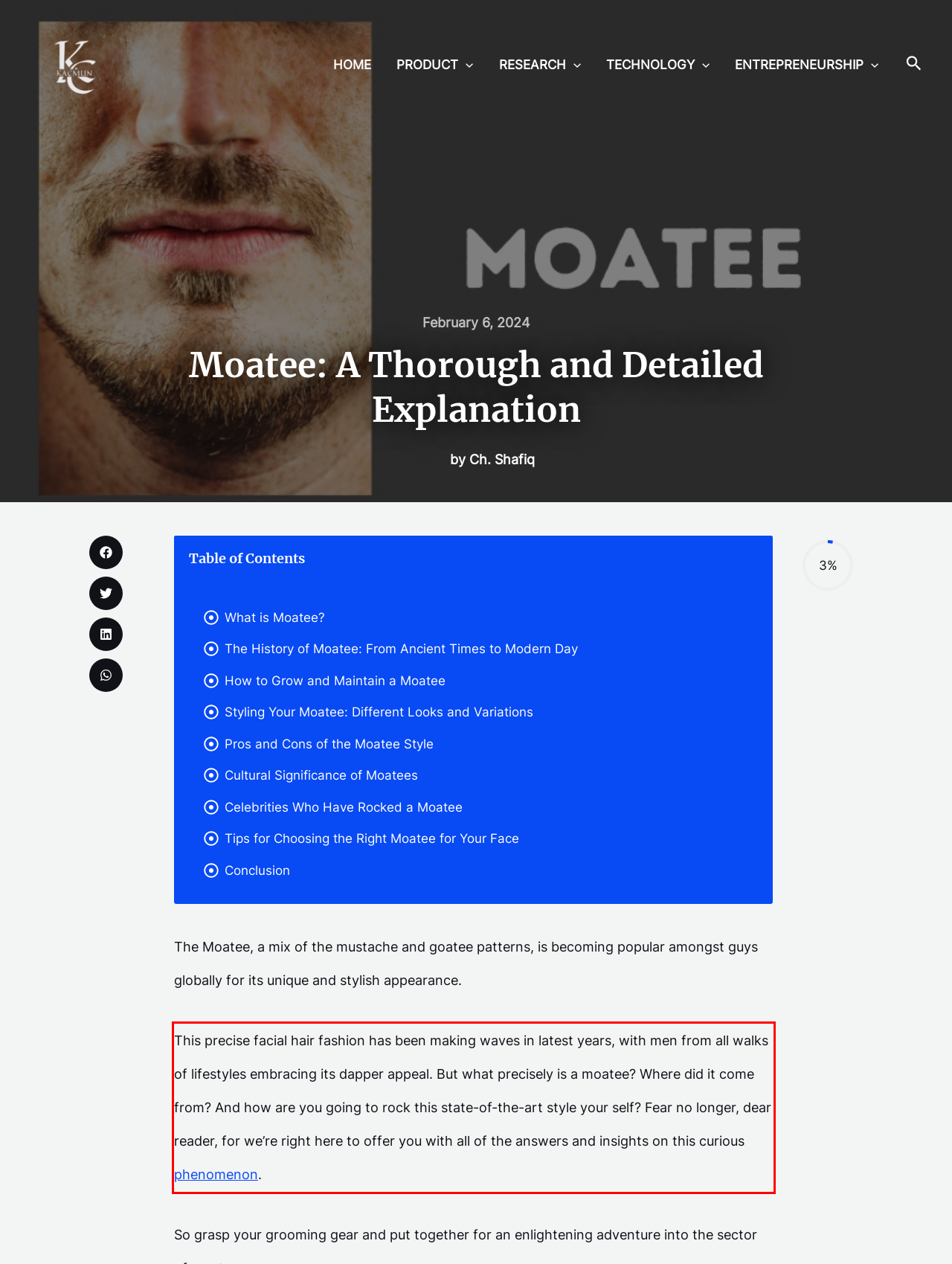Look at the screenshot of the webpage, locate the red rectangle bounding box, and generate the text content that it contains.

This precise facial hair fashion has been making waves in latest years, with men from all walks of lifestyles embracing its dapper appeal. But what precisely is a moatee? Where did it come from? And how are you going to rock this state-of-the-art style your self? Fear no longer, dear reader, for we’re right here to offer you with all of the answers and insights on this curious phenomenon.